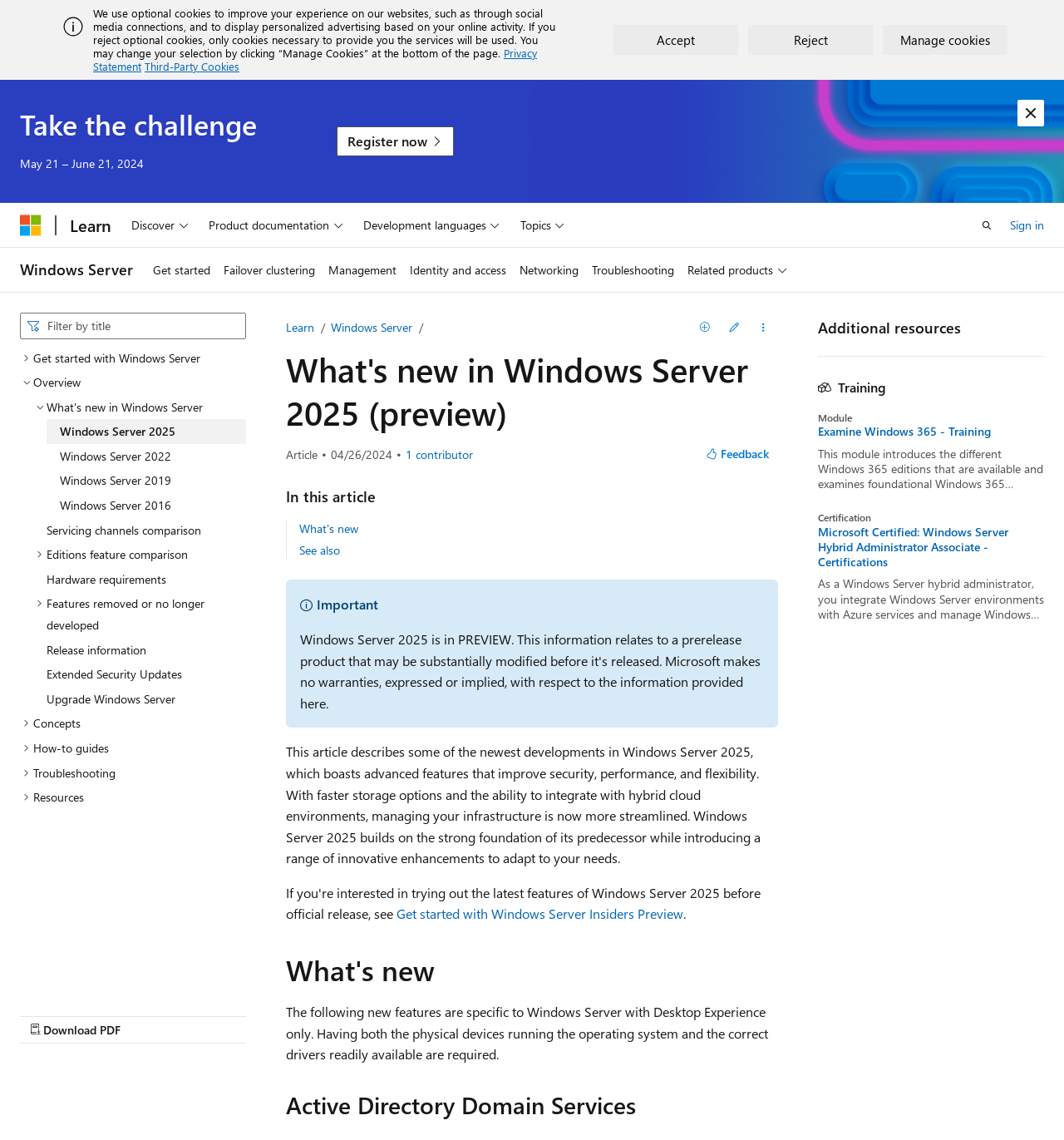Please find and provide the title of the webpage.

What's new in Windows Server 2025 (preview)